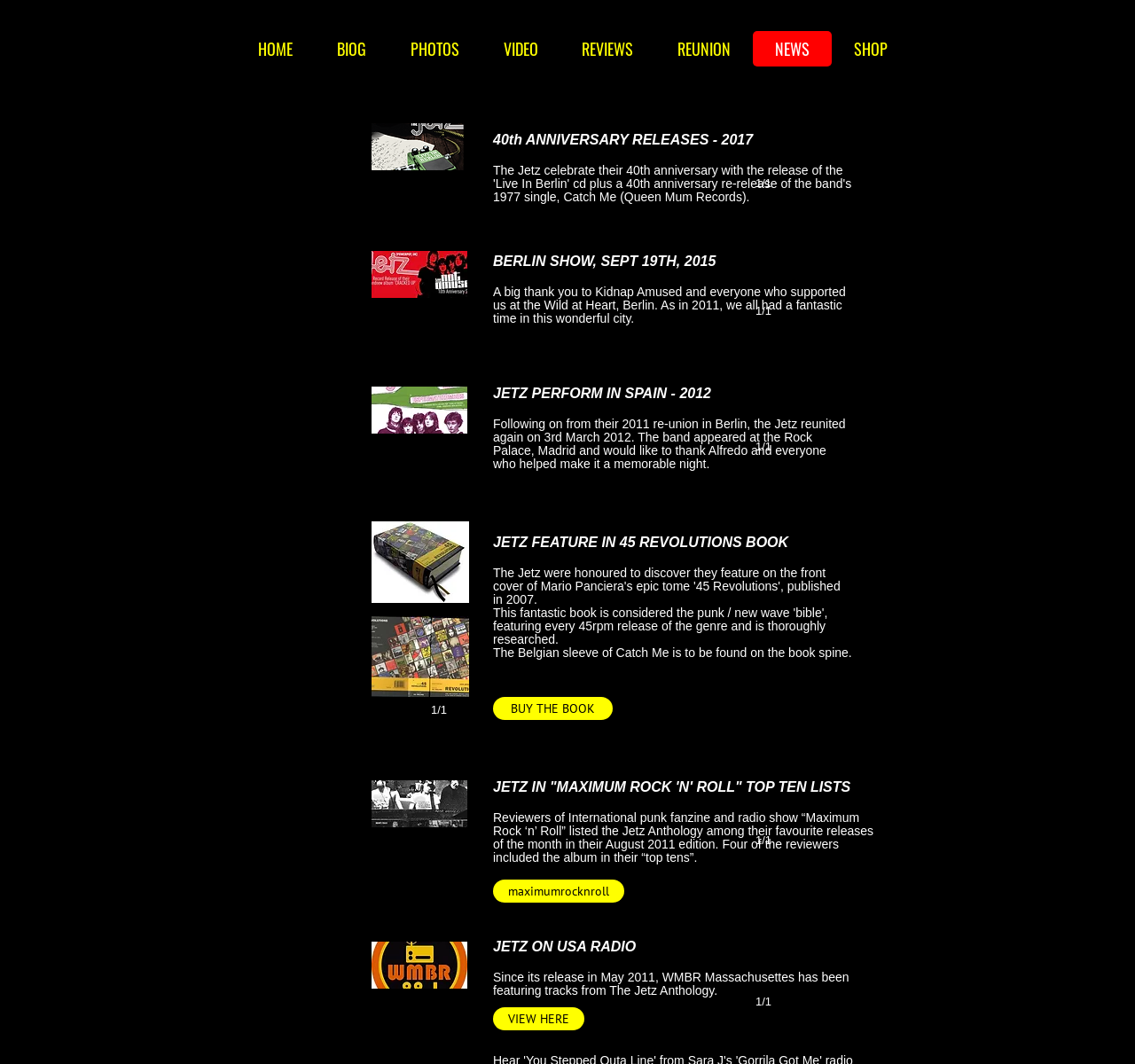Locate the bounding box of the UI element based on this description: "September 2022". Provide four float numbers between 0 and 1 as [left, top, right, bottom].

None